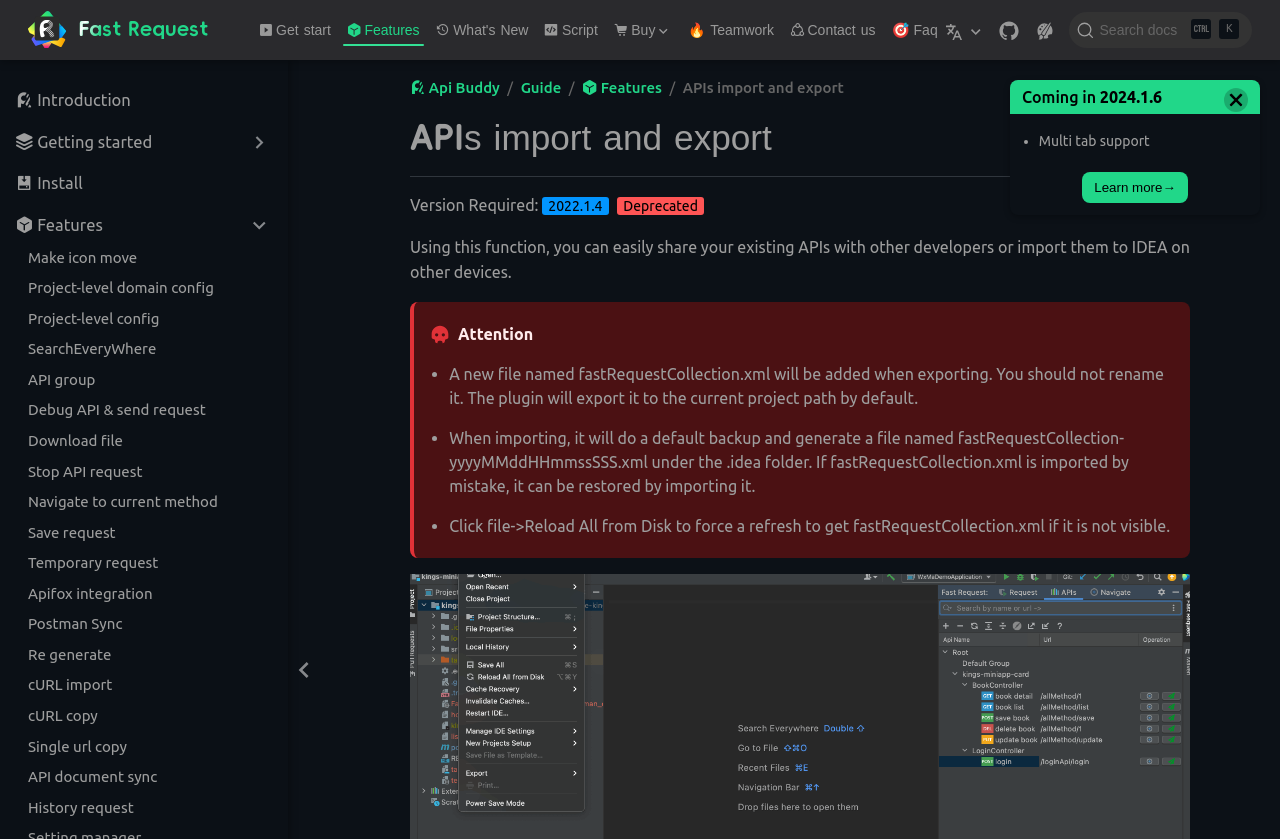Identify and provide the main heading of the webpage.

APIs import and export